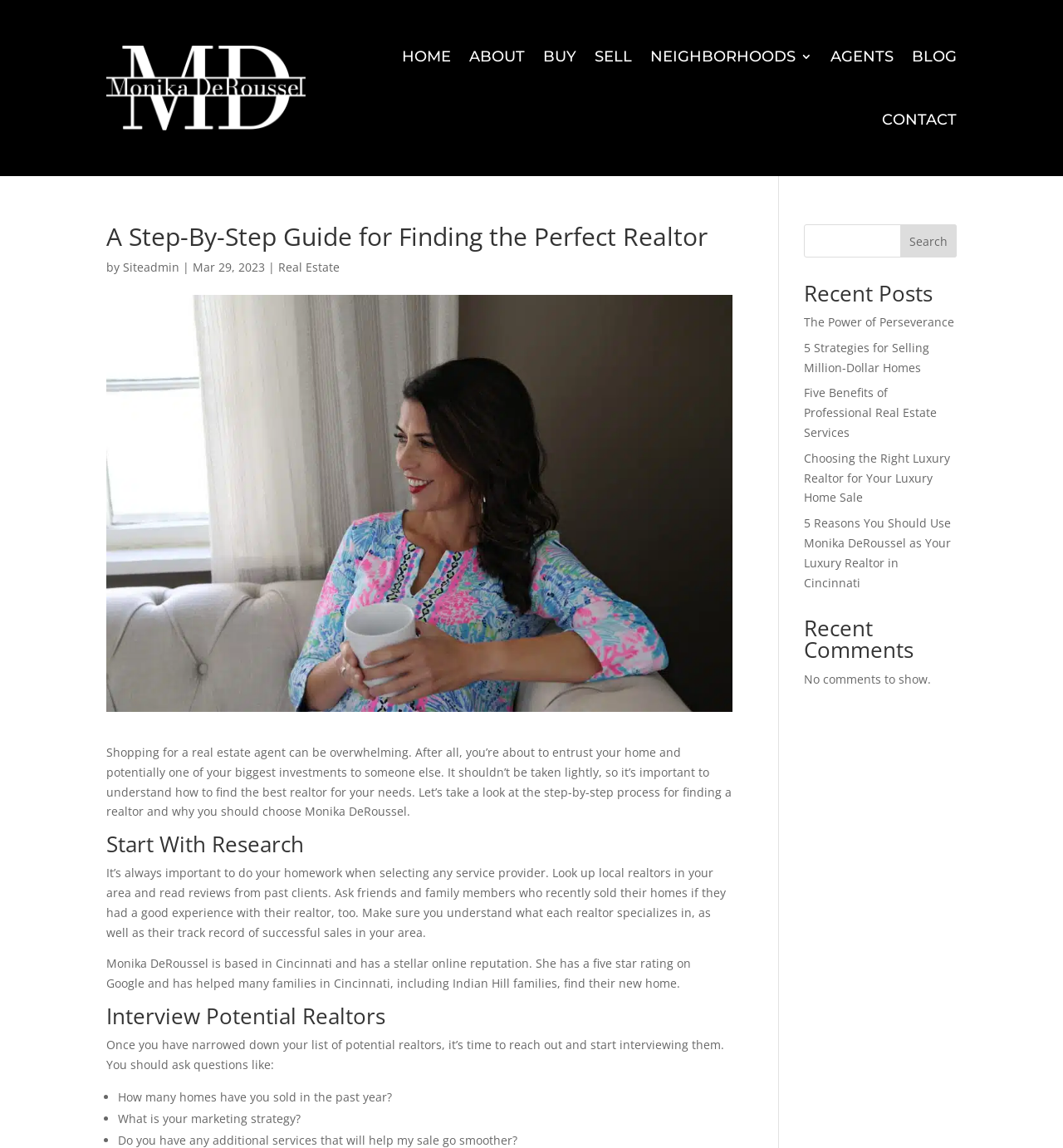Detail the various sections and features present on the webpage.

This webpage is a guide for finding the perfect realtor, specifically highlighting Monika DeRoussel's services. At the top, there is a navigation menu with links to different sections of the website, including "HOME", "ABOUT", "BUY", "SELL", "NEIGHBORHOODS", "AGENTS", "BLOG", and "CONTACT". 

Below the navigation menu, there is a heading that reads "A Step-By-Step Guide for Finding the Perfect Realtor" followed by a subheading with the author's name and the date "Mar 29, 2023". 

To the right of the heading, there is an image related to the guide. 

The main content of the webpage is divided into sections, starting with an introduction that explains the importance of finding the right realtor. This is followed by a section titled "Start With Research", which provides tips on how to research local realtors and read reviews from past clients. 

The next section is titled "Interview Potential Realtors" and offers guidance on what questions to ask potential realtors during an interview. 

On the right side of the webpage, there is a search bar with a "Search" button. Below the search bar, there is a section titled "Recent Posts" that lists several article titles related to real estate, such as "The Power of Perseverance" and "5 Strategies for Selling Million-Dollar Homes". 

Further down, there is a section titled "Recent Comments" that currently shows no comments.